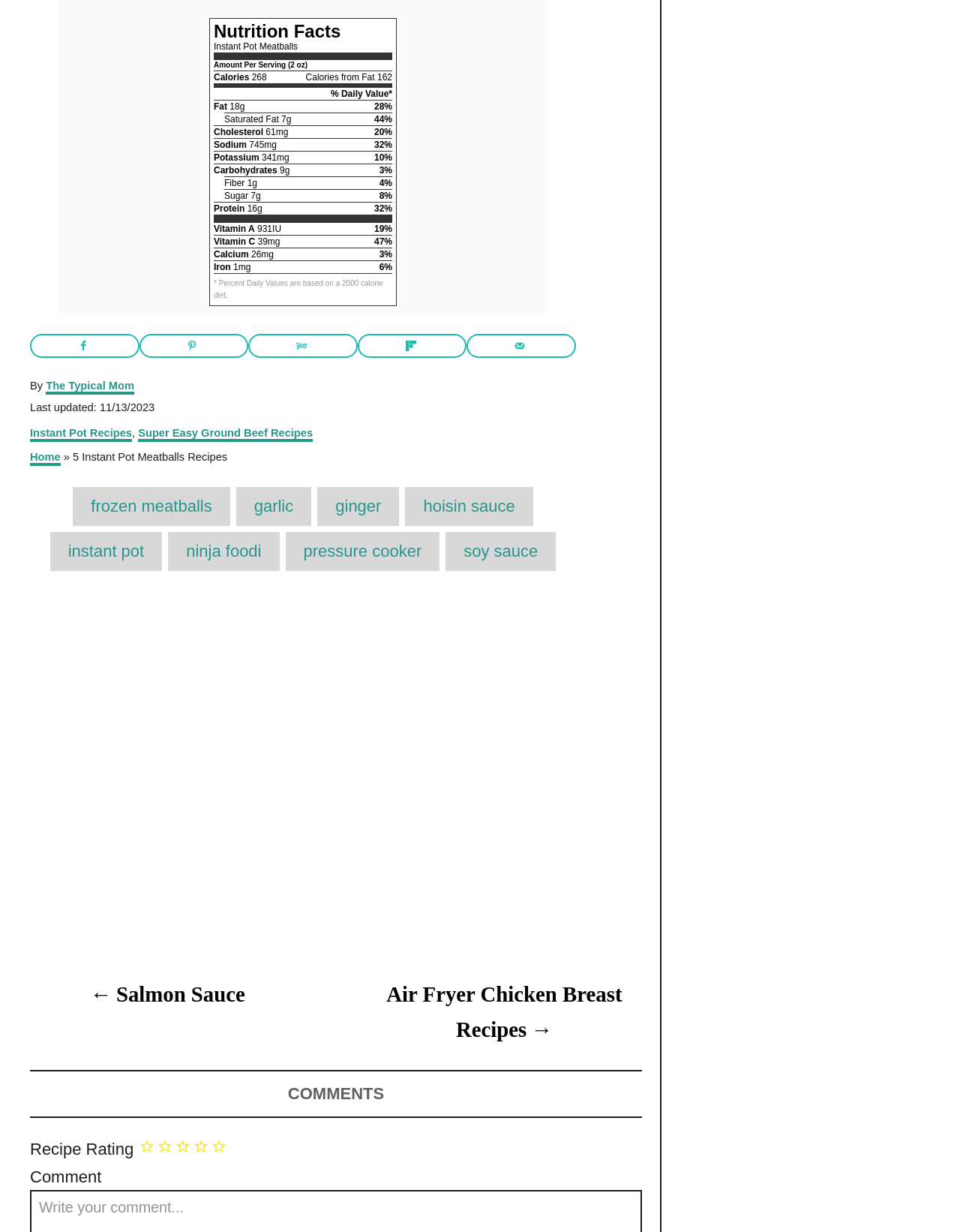Please identify the bounding box coordinates of the region to click in order to complete the task: "Share on Yummly". The coordinates must be four float numbers between 0 and 1, specified as [left, top, right, bottom].

[0.259, 0.271, 0.372, 0.29]